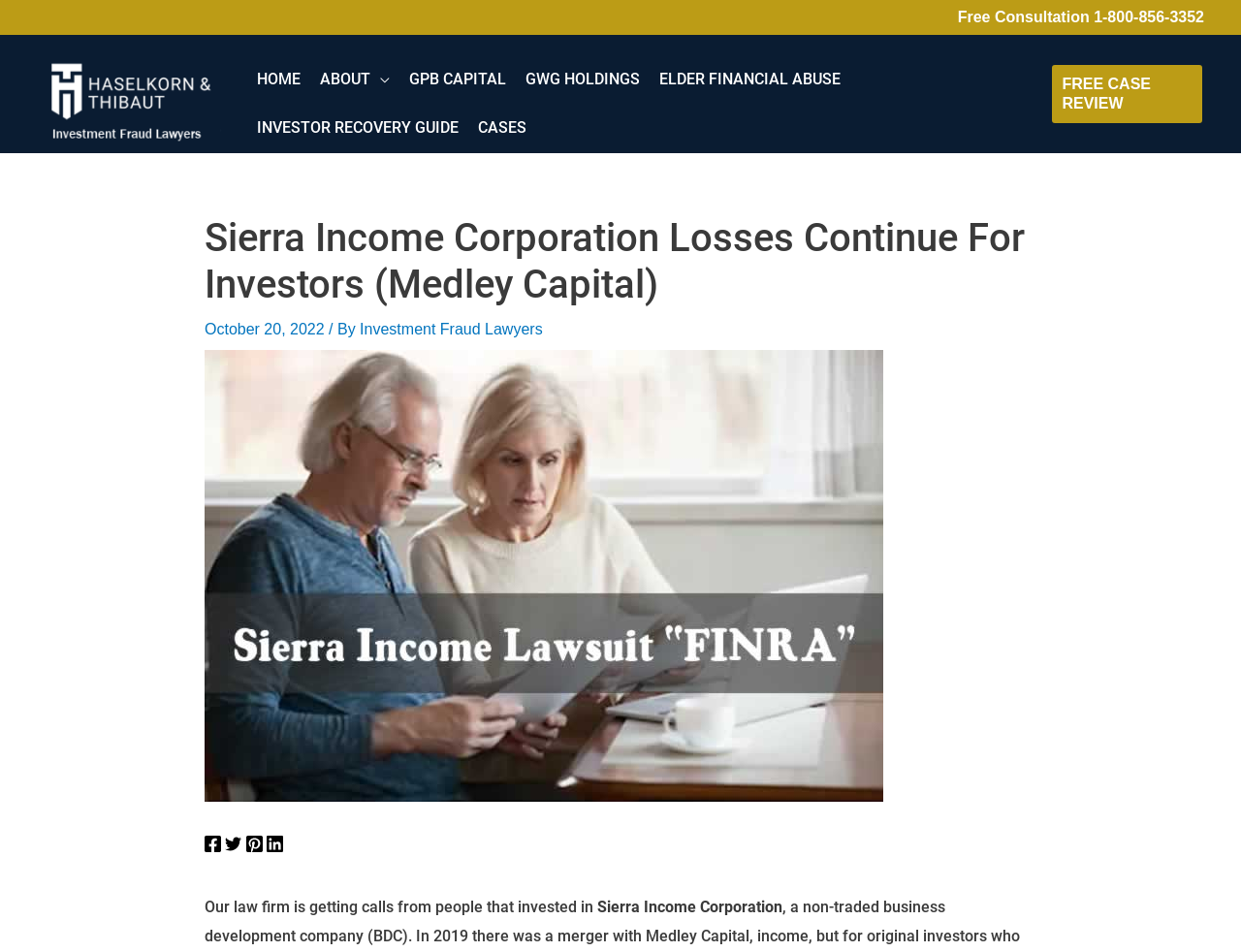Construct a comprehensive description capturing every detail on the webpage.

The webpage appears to be a law firm's website, specifically focused on investment fraud cases related to Sierra Income Corporation. At the top of the page, there is a prominent call-to-action link "Free Consultation 1-800-856-3352" and a link to "investment fraud lawyer" accompanied by an image. 

Below these links, there is a navigation menu with several options, including "HOME", "ABOUT", "GPB CAPITAL", "GWG HOLDINGS", "ELDER FINANCIAL ABUSE", "INVESTOR RECOVERY GUIDE", and "CASES". 

The main content of the page is headed by a title "Sierra Income Corporation Losses Continue For Investors (Medley Capital)" and features a subheading with the date "October 20, 2022". The text below explains that the law firm is receiving calls from people who invested in Sierra Income Corporation. 

To the right of the main content, there is a large image related to the Sierra Income lawsuit. At the bottom of the page, there are social media links to Facebook, Twitter, Pinterest, and Linkedin. 

On the right side of the page, near the top, there is another call-to-action link "FREE CASE REVIEW".